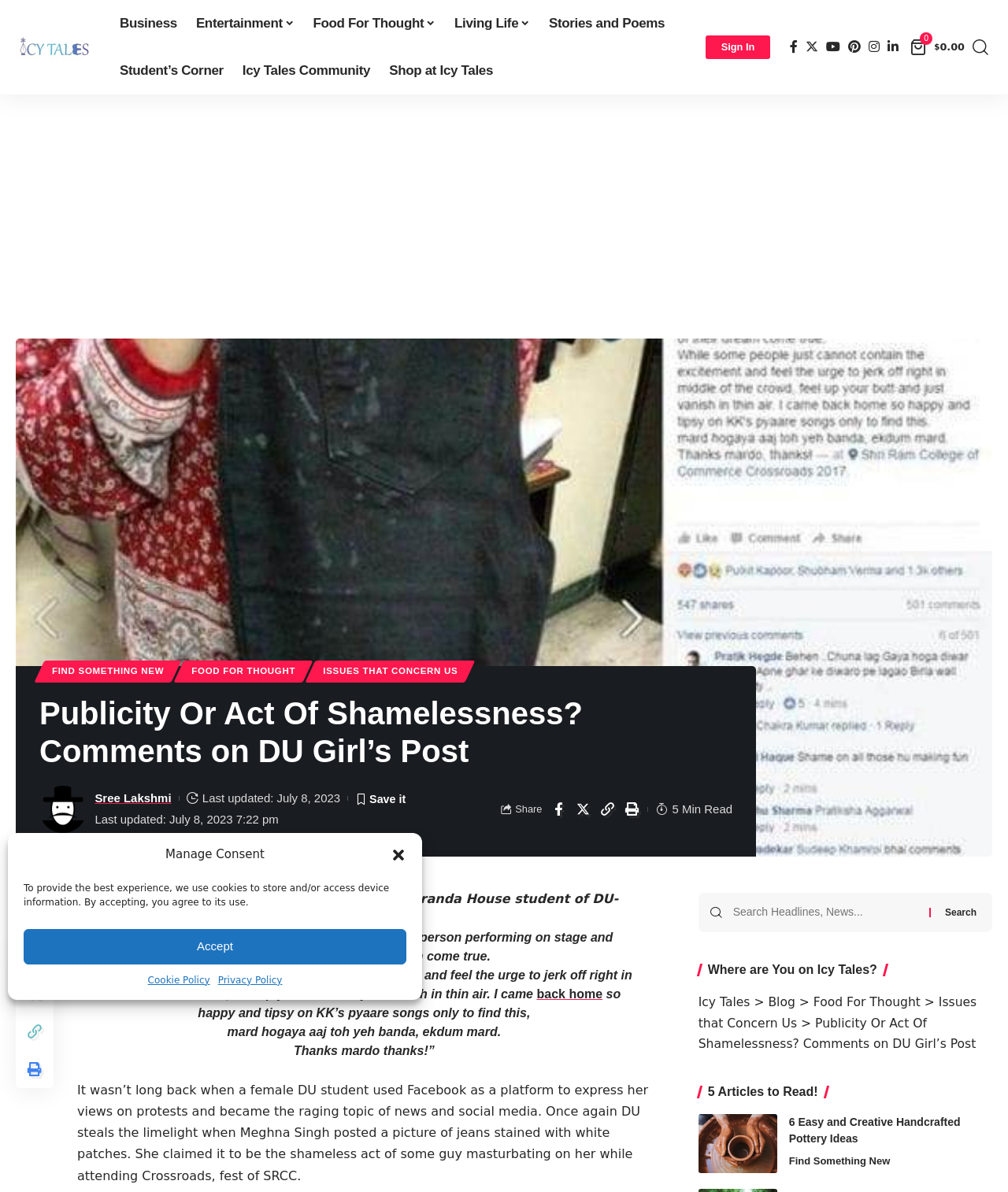Reply to the question with a brief word or phrase: How many minutes does it take to read the article?

5 Min